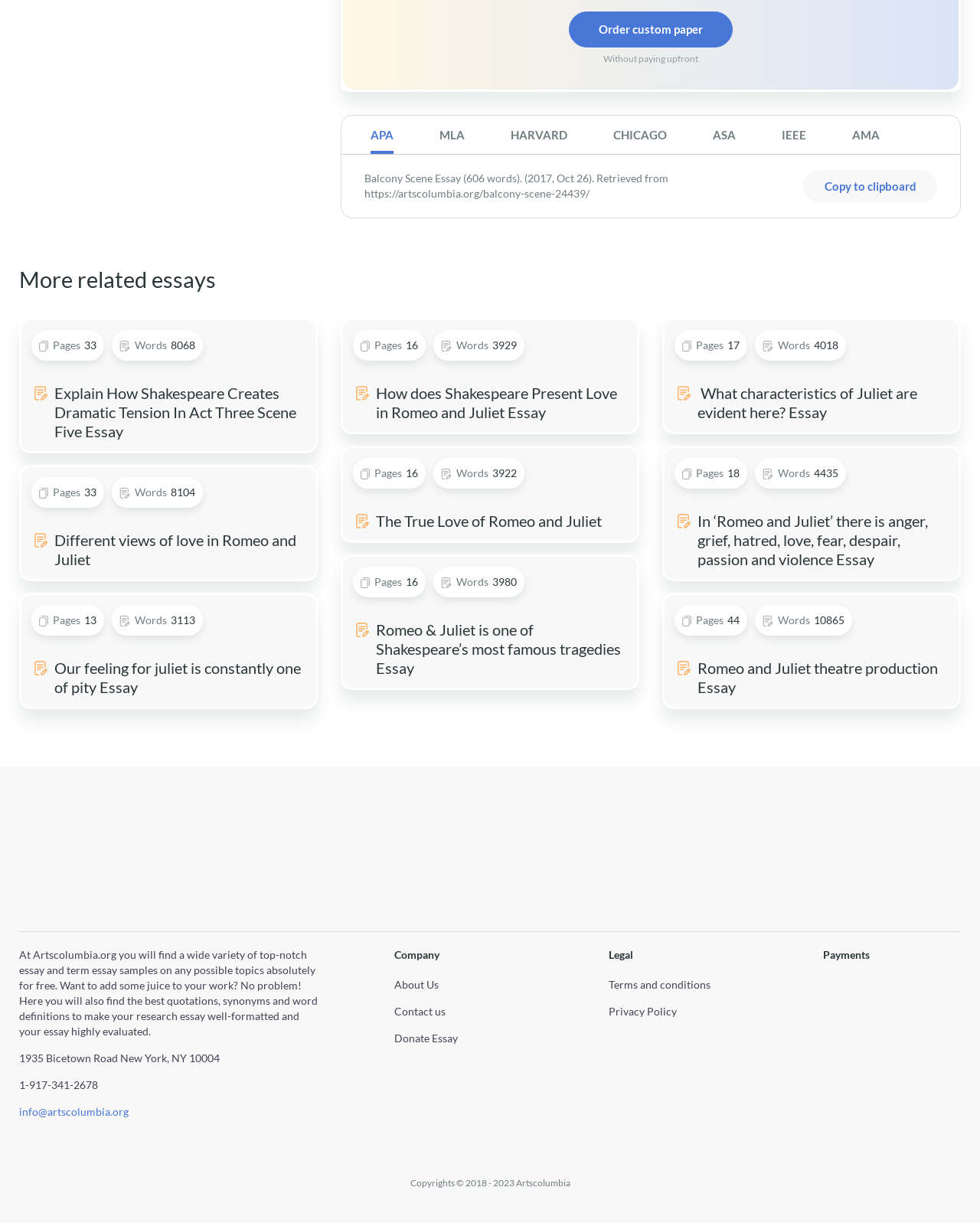Can you find the bounding box coordinates for the element to click on to achieve the instruction: "Email us"?

None